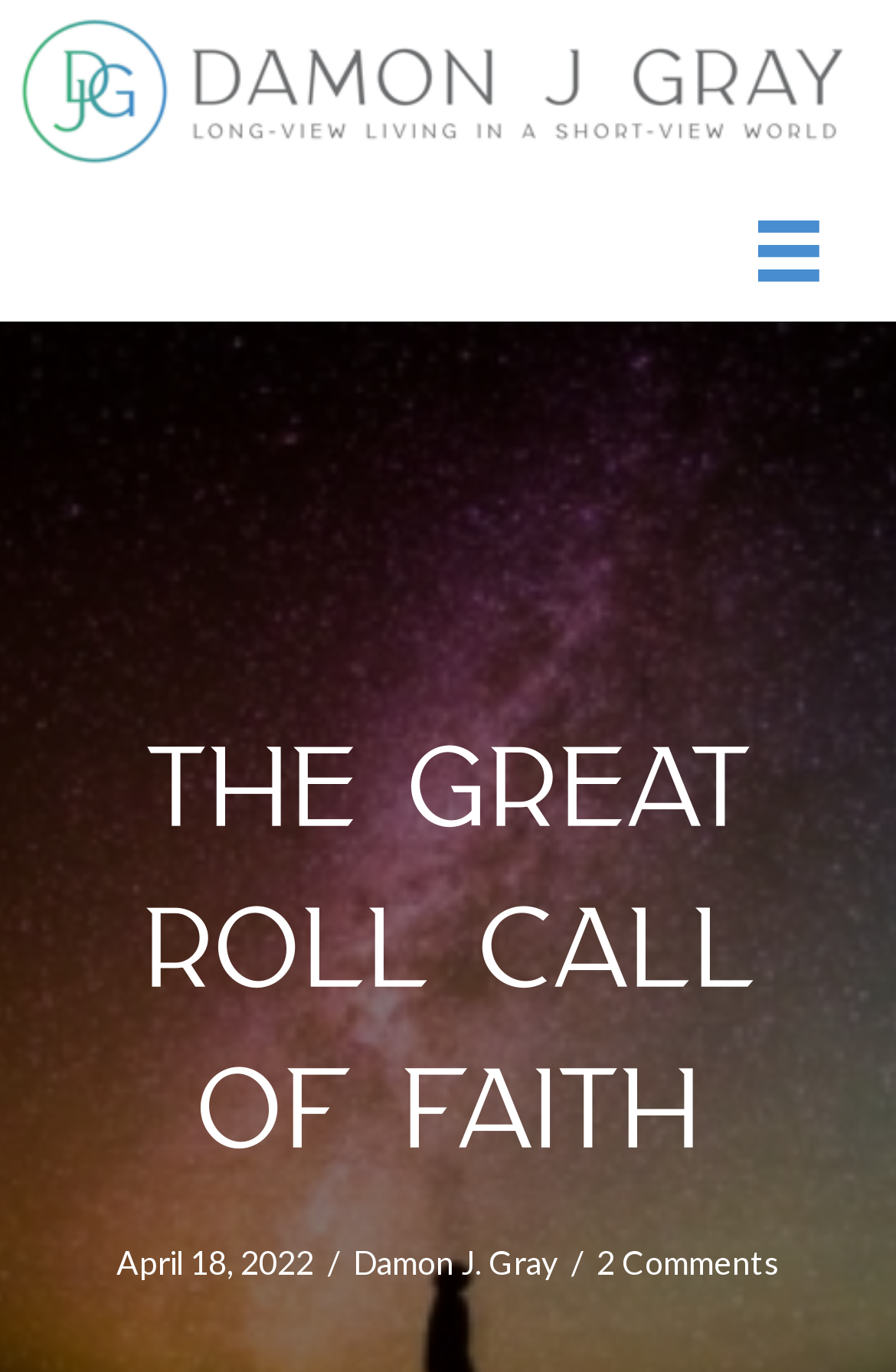What is the date of the article?
Using the image, provide a concise answer in one word or a short phrase.

April 18, 2022